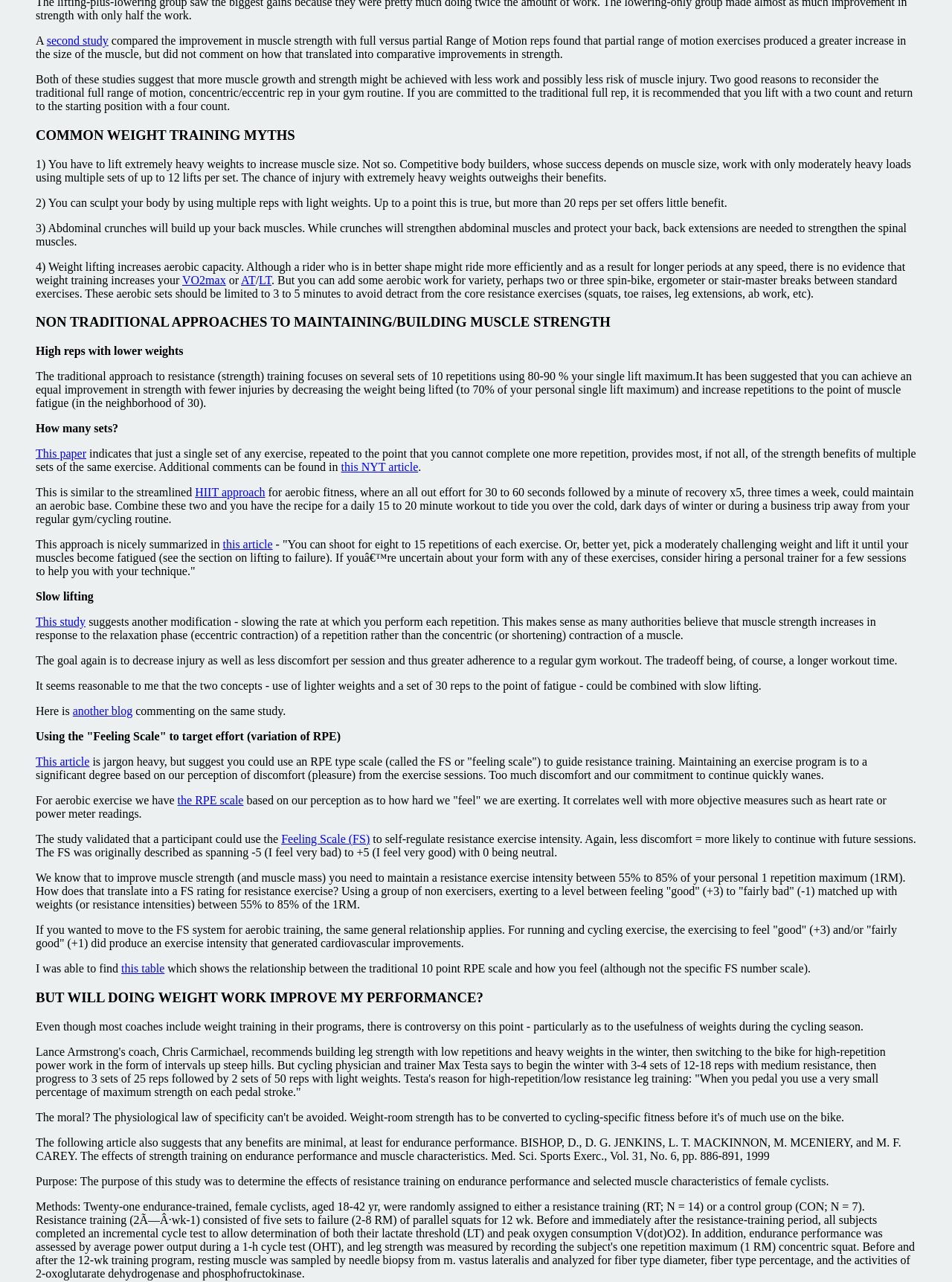Answer the question with a brief word or phrase:
What is the recommended way to lift weights for muscle growth?

With a two count and return to starting position with a four count